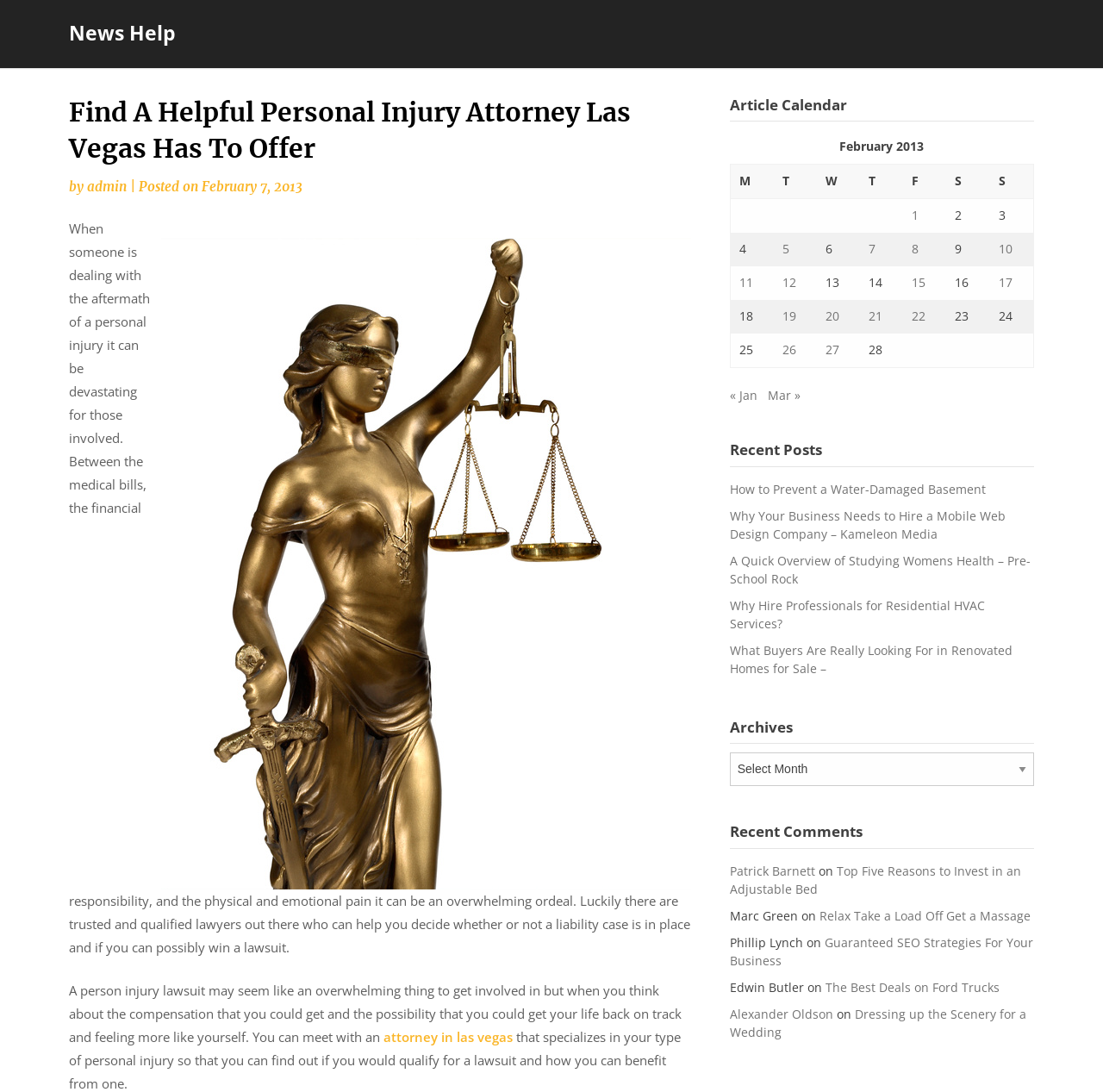Use a single word or phrase to answer the question:
What is the topic of this webpage?

Personal injury